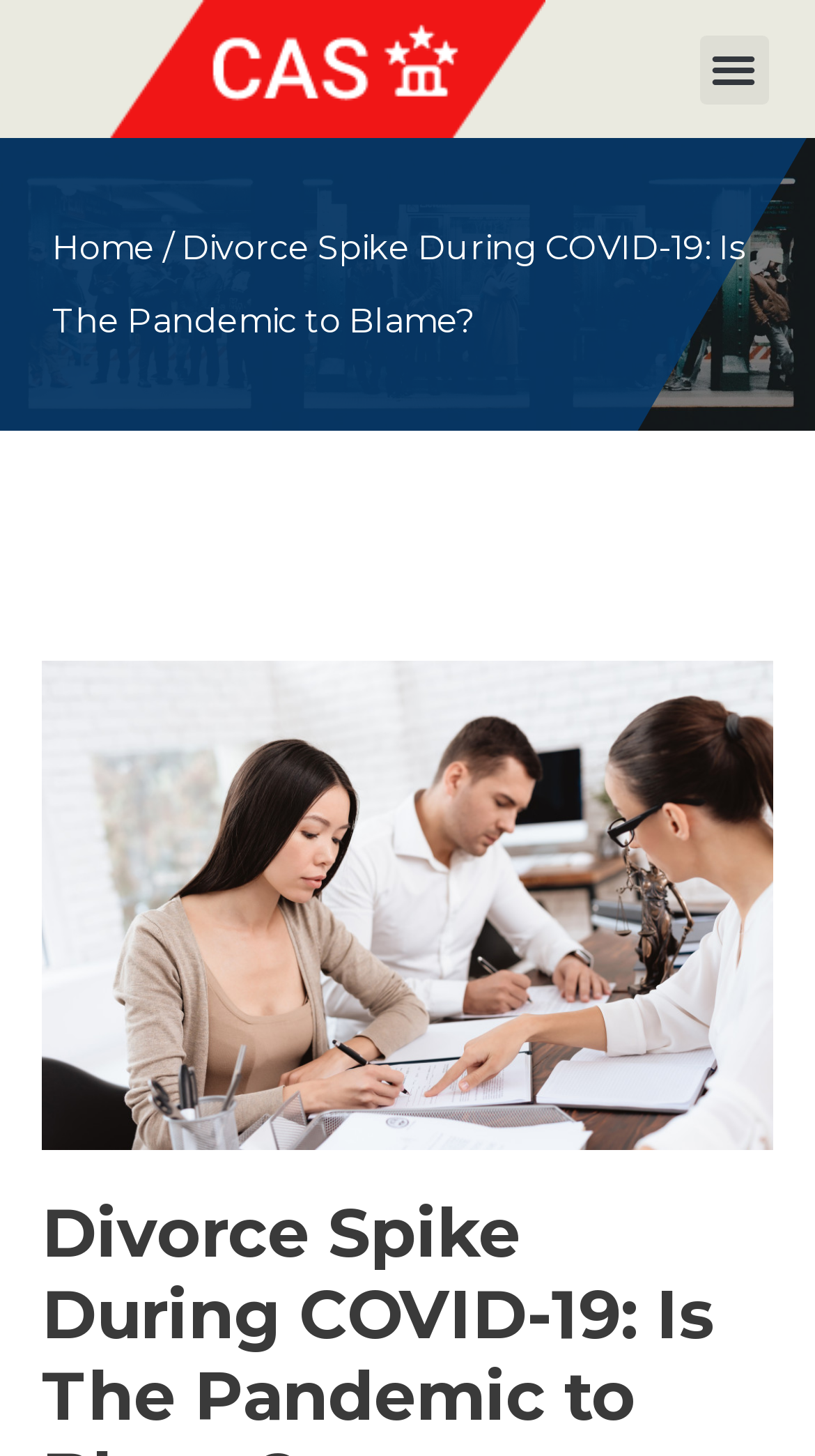Respond to the question below with a single word or phrase: What is the topic of the current article?

Divorce Spike During COVID-19